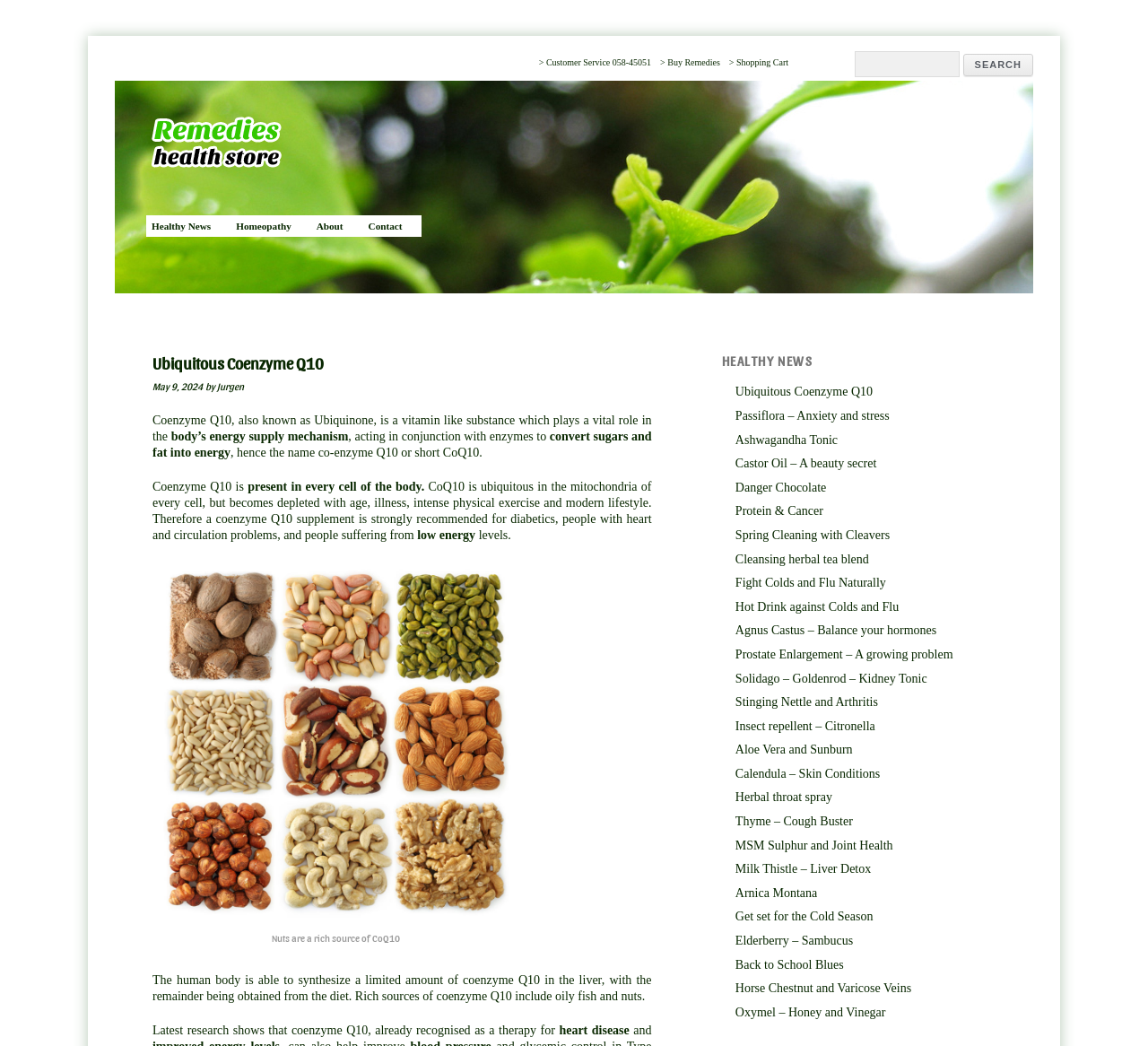What is the purpose of the search bar?
Based on the screenshot, provide a one-word or short-phrase response.

To search for remedies